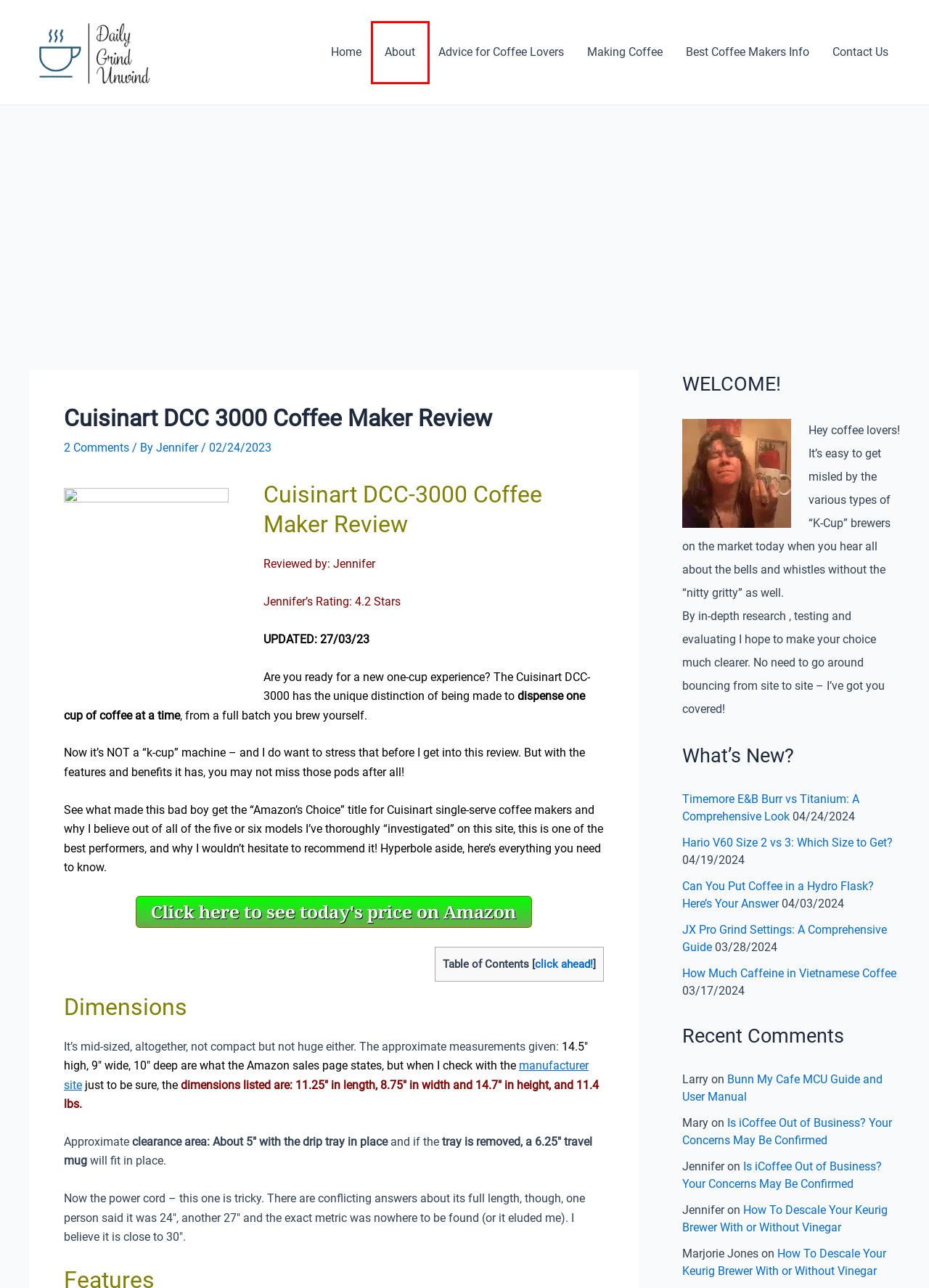You have a screenshot of a webpage with a red bounding box around an element. Choose the best matching webpage description that would appear after clicking the highlighted element. Here are the candidates:
A. Jennifer | Daily Grind Unwind☕️
B. JX Pro Grind Settings: A Comprehensive Guide
C. How To Descale Your Keurig Brewer With or Without Vinegar
D. Hario V60 Size 2 vs 3: Which Size to Get? |
E. Coffee on Demand™ 12 Cup Programmable Coffeemaker - Cuisinart.com
F. About | Daily Grind Unwind☕️
G. Terms and Conditions | Daily Grind Unwind☕️
H. Is iCoffee Out of Business? Your Concerns May Be Confirmed |

F